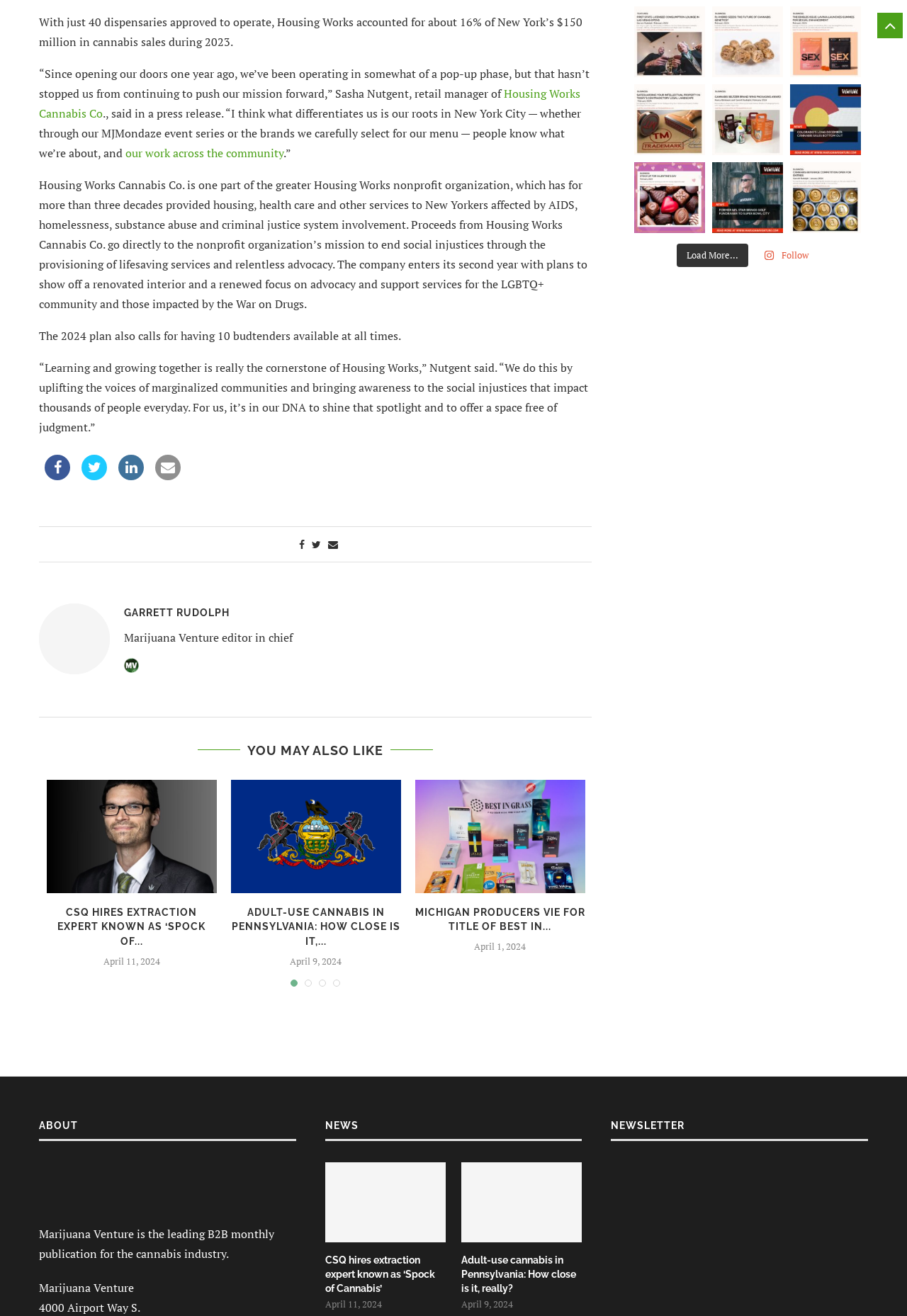Identify the bounding box coordinates of the clickable region necessary to fulfill the following instruction: "Load more articles". The bounding box coordinates should be four float numbers between 0 and 1, i.e., [left, top, right, bottom].

[0.746, 0.185, 0.825, 0.203]